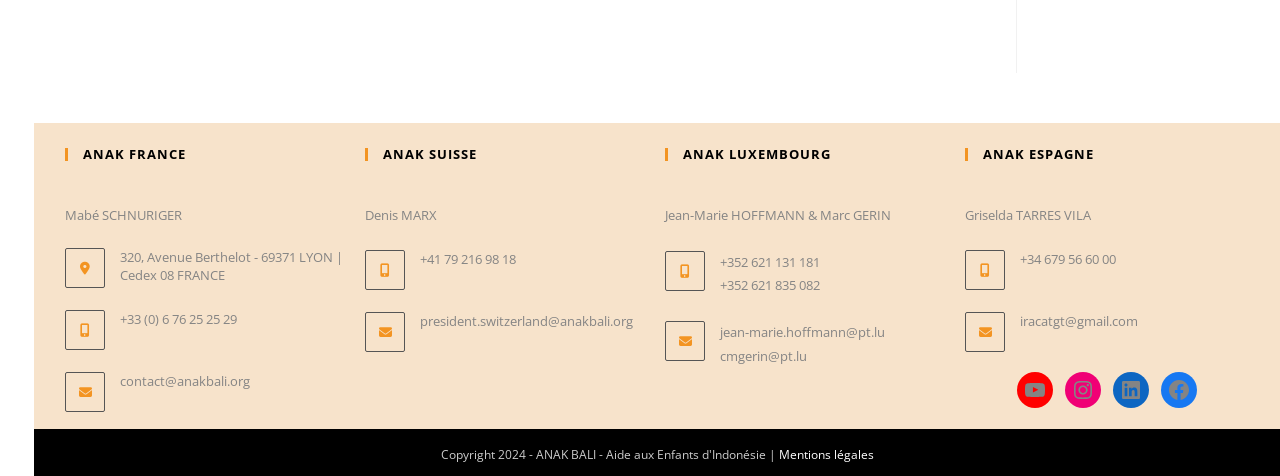Please identify the coordinates of the bounding box that should be clicked to fulfill this instruction: "Send an email to ANAK SUISSE".

[0.328, 0.655, 0.495, 0.692]